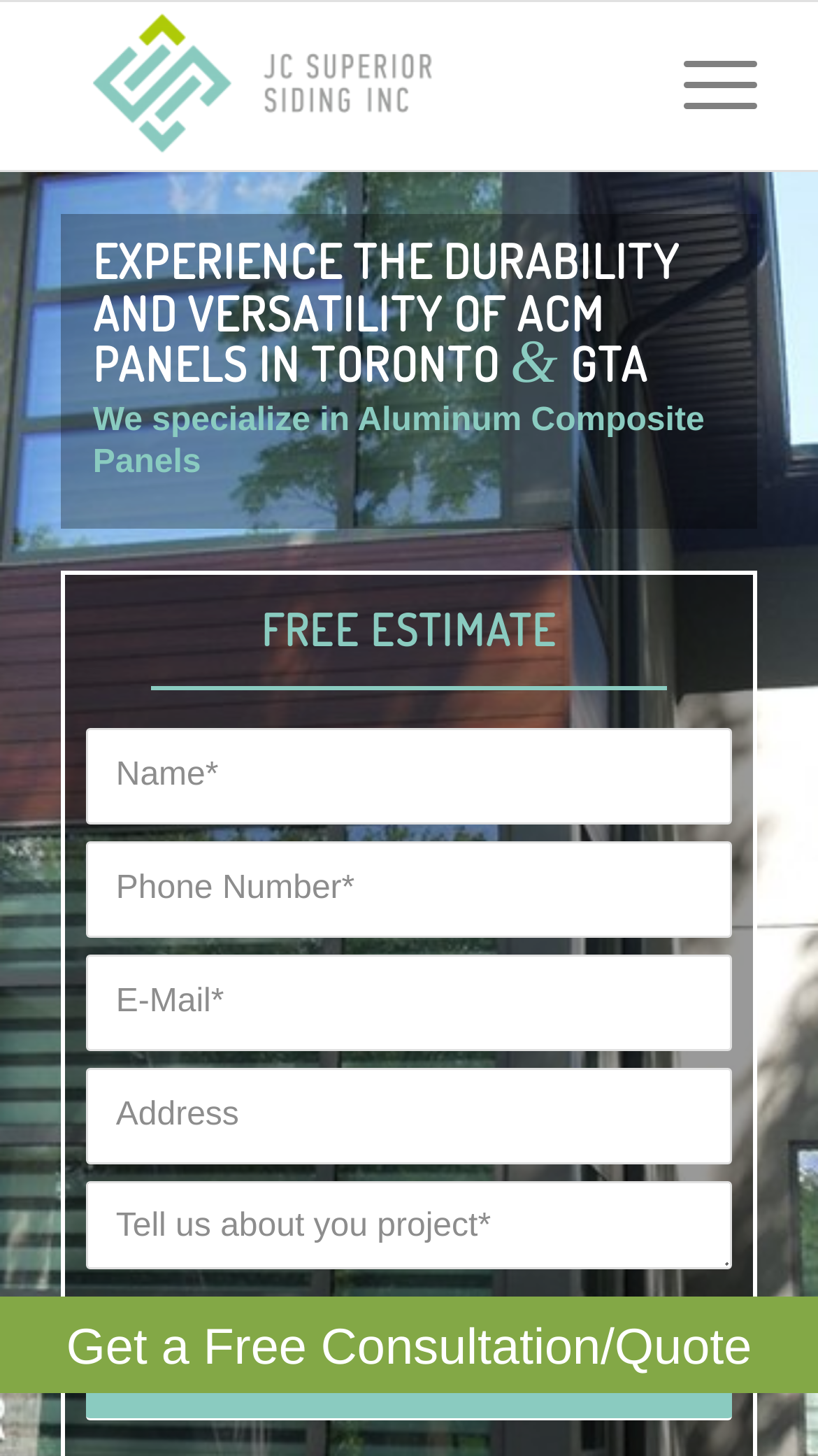Is the 'Address' field required in the form?
Look at the screenshot and provide an in-depth answer.

The 'Address' field is one of the textboxes in the form, and it does not have the 'required' attribute, indicating that it is not a required field.